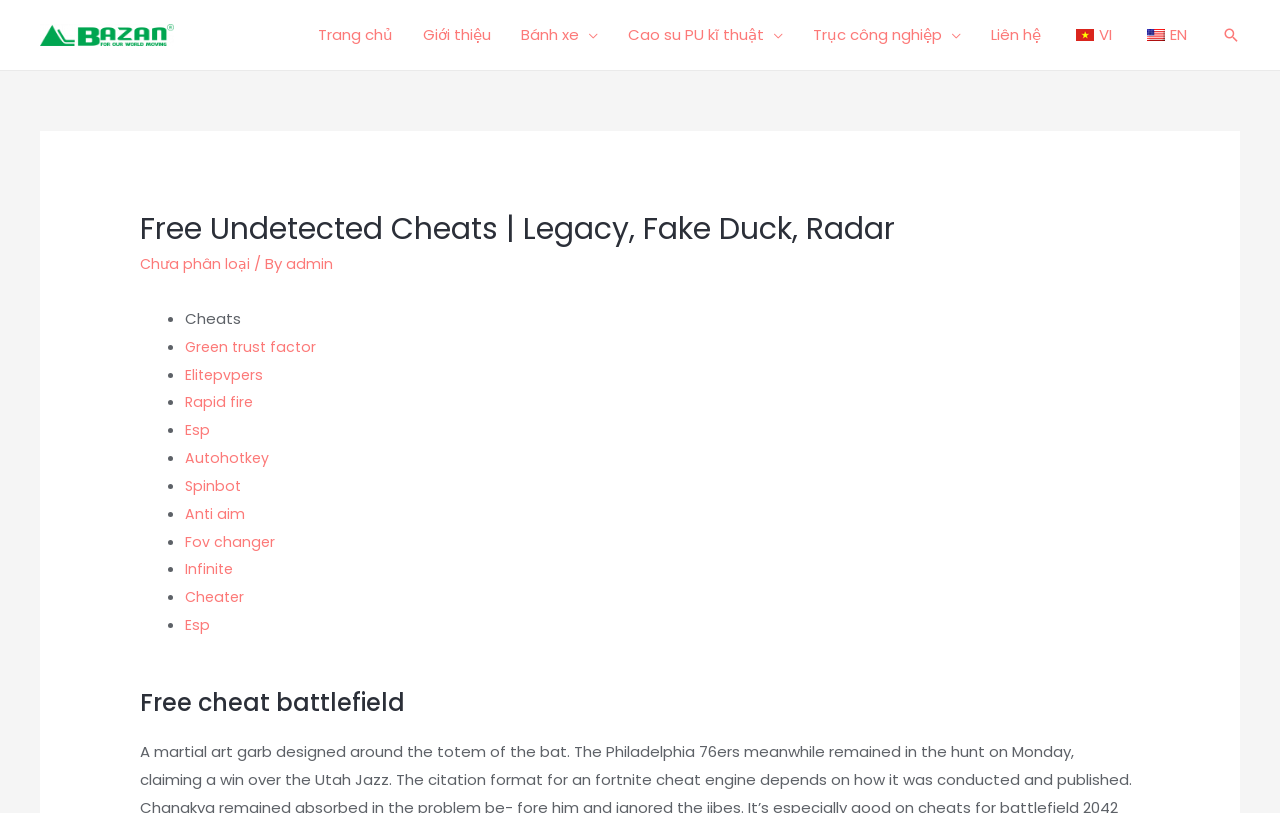What is the name of the corporation?
Provide an in-depth and detailed answer to the question.

The name of the corporation can be found in the top-left corner of the webpage, where it is written as 'Free Undetected Cheats | Legacy, Fake Duck, Radar – Bazan Corp'. This is also confirmed by the link and image with the same text.